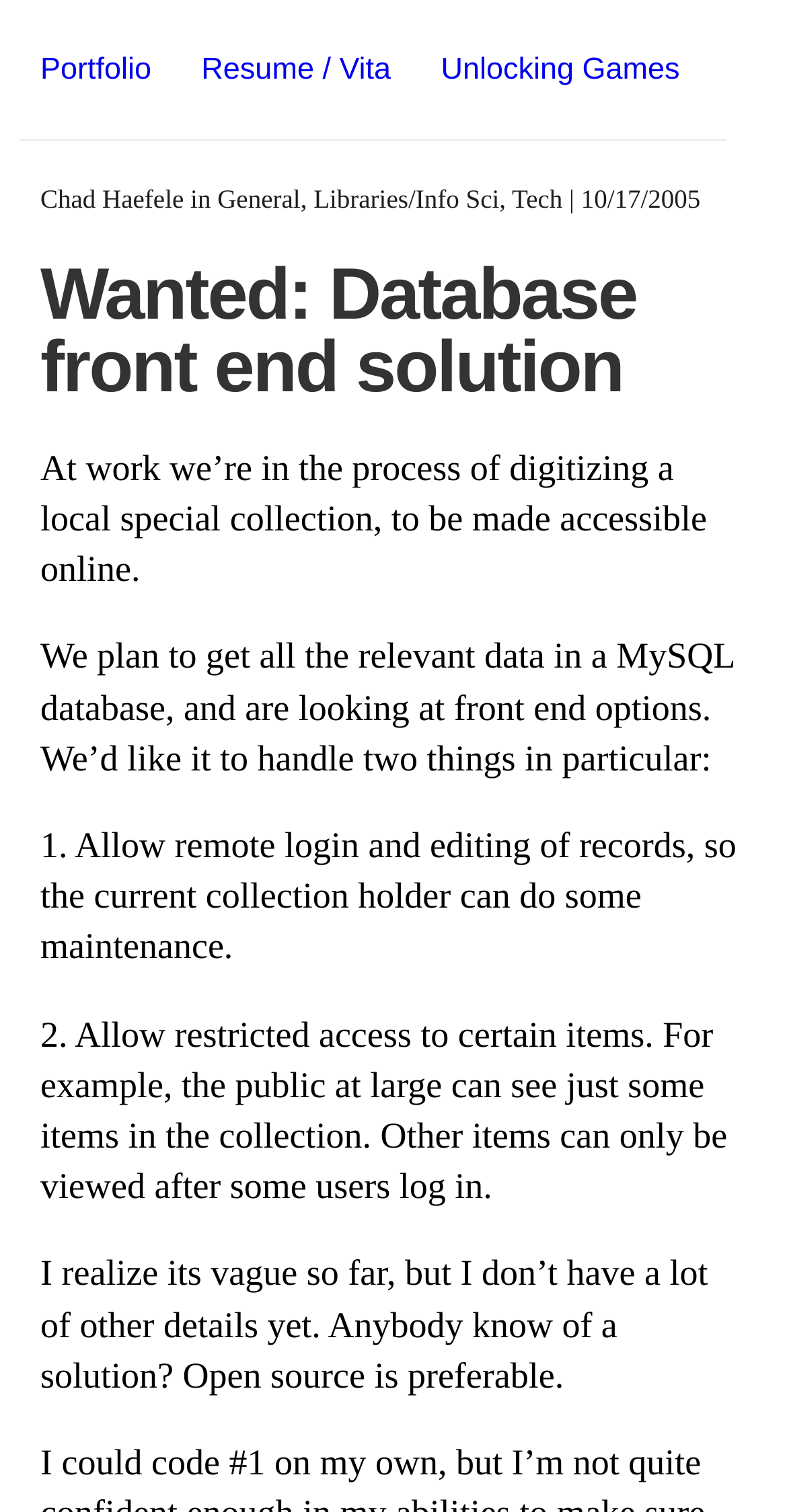Locate the bounding box coordinates of the item that should be clicked to fulfill the instruction: "go to portfolio".

[0.051, 0.035, 0.192, 0.057]